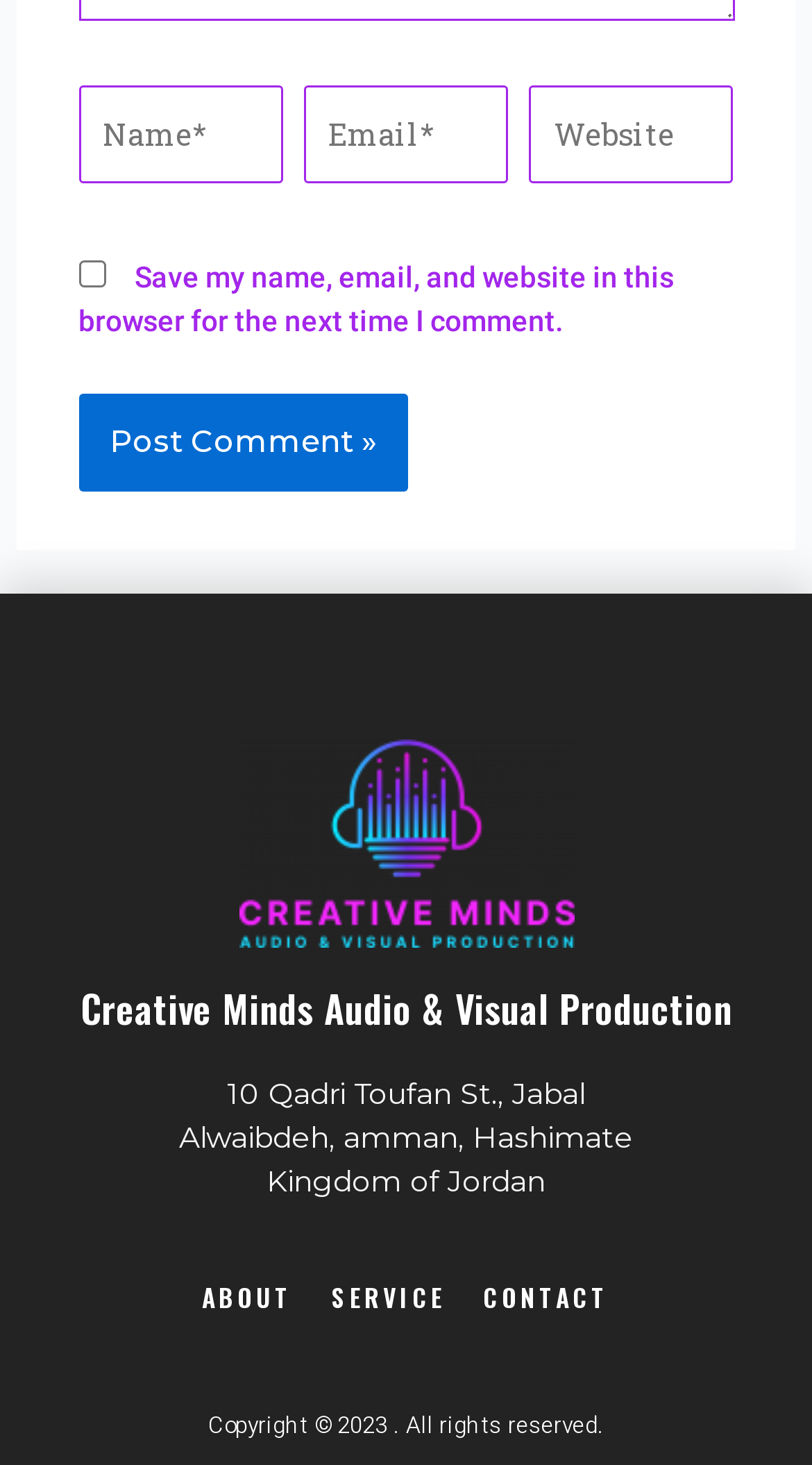What is the address of the company?
From the details in the image, provide a complete and detailed answer to the question.

The address of the company can be found in the static text element, which is '10 Qadri Toufan St., Jabal Alwaibdeh, amman, Hashimate Kingdom of Jordan'. This is likely the physical location of the company.